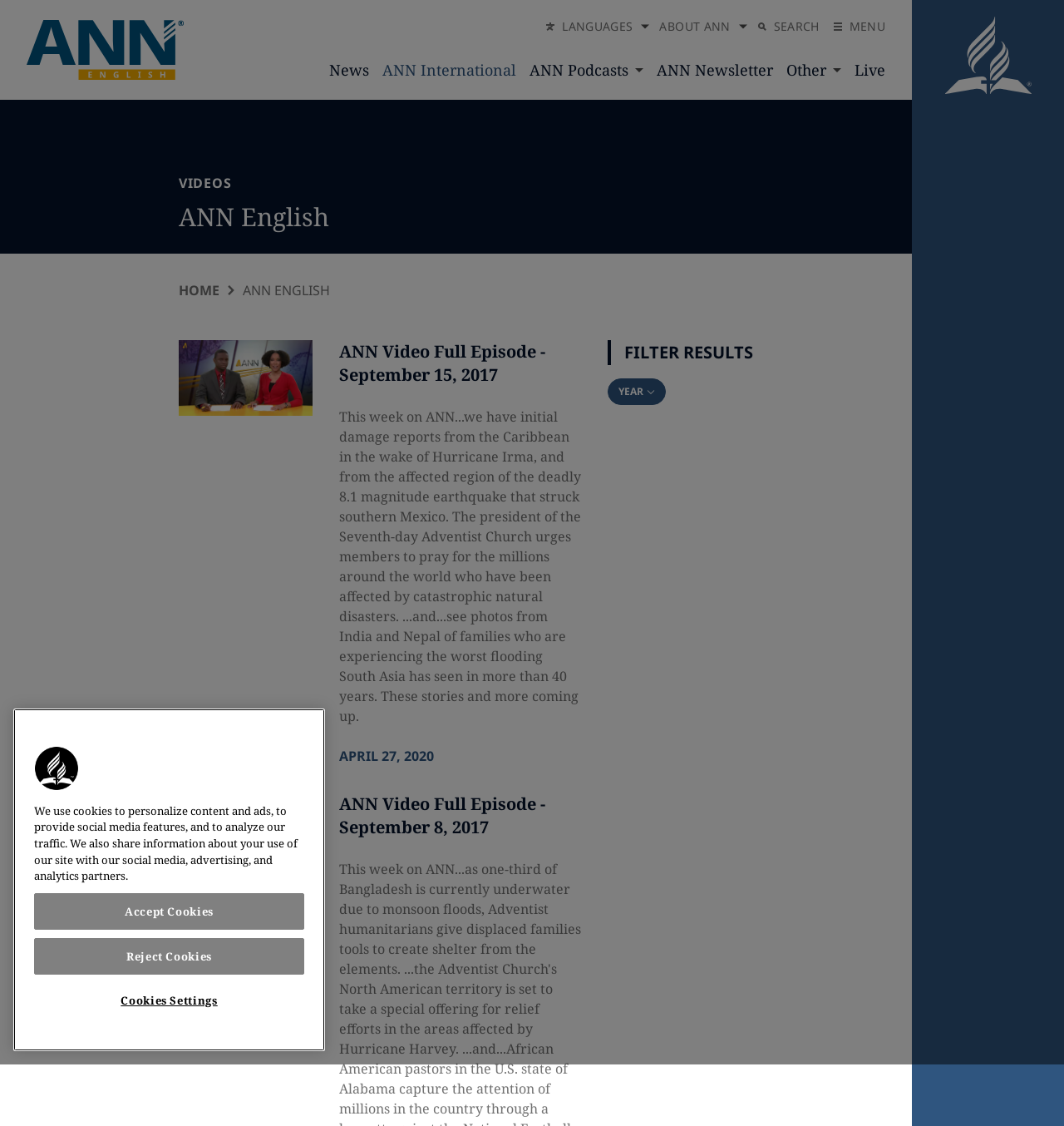Locate the bounding box coordinates of the clickable element to fulfill the following instruction: "Go to the ABOUT ANN page". Provide the coordinates as four float numbers between 0 and 1 in the format [left, top, right, bottom].

[0.614, 0.012, 0.705, 0.035]